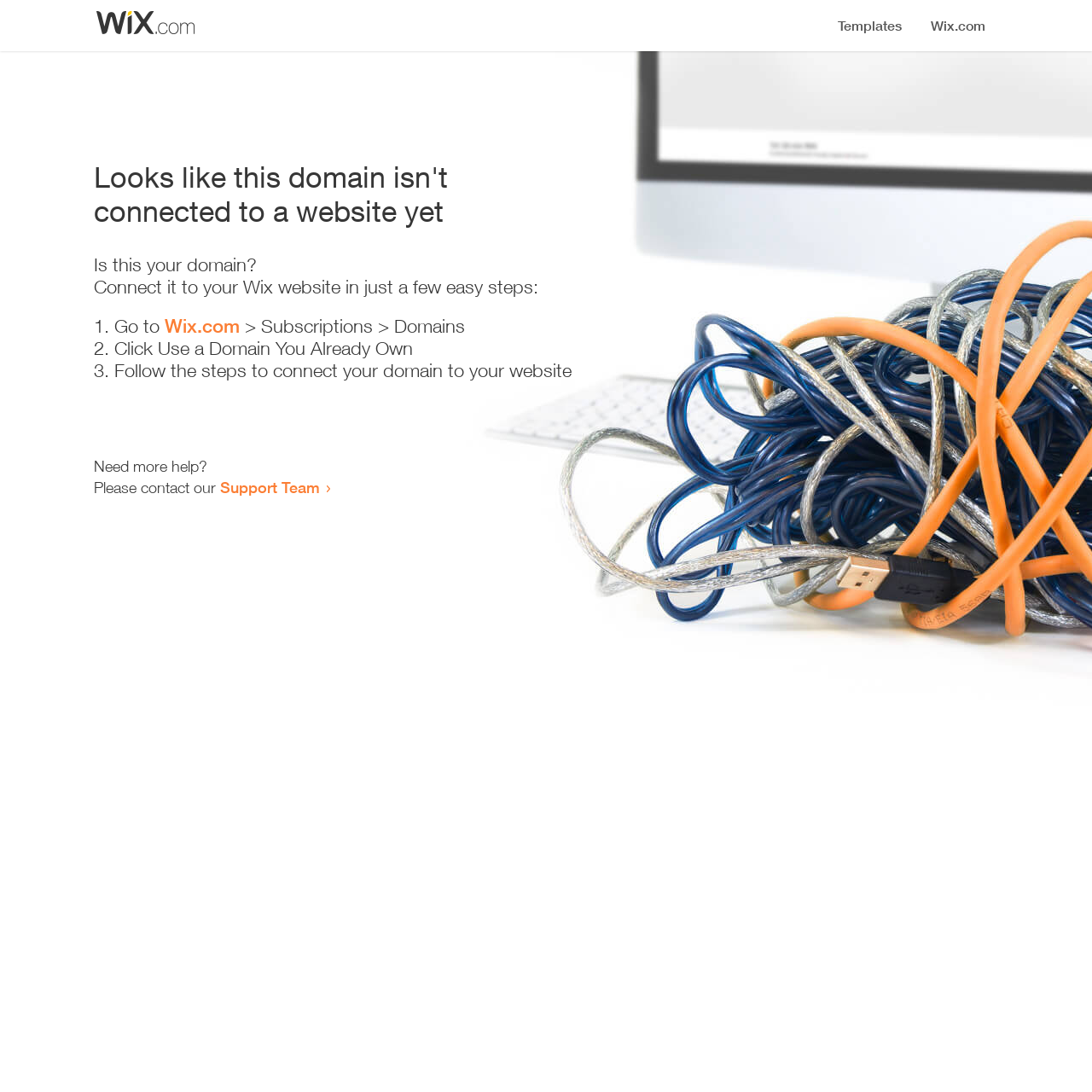Carefully examine the image and provide an in-depth answer to the question: What is the current status of the domain?

Based on the heading 'Looks like this domain isn't connected to a website yet', it is clear that the domain is not currently connected to a website.